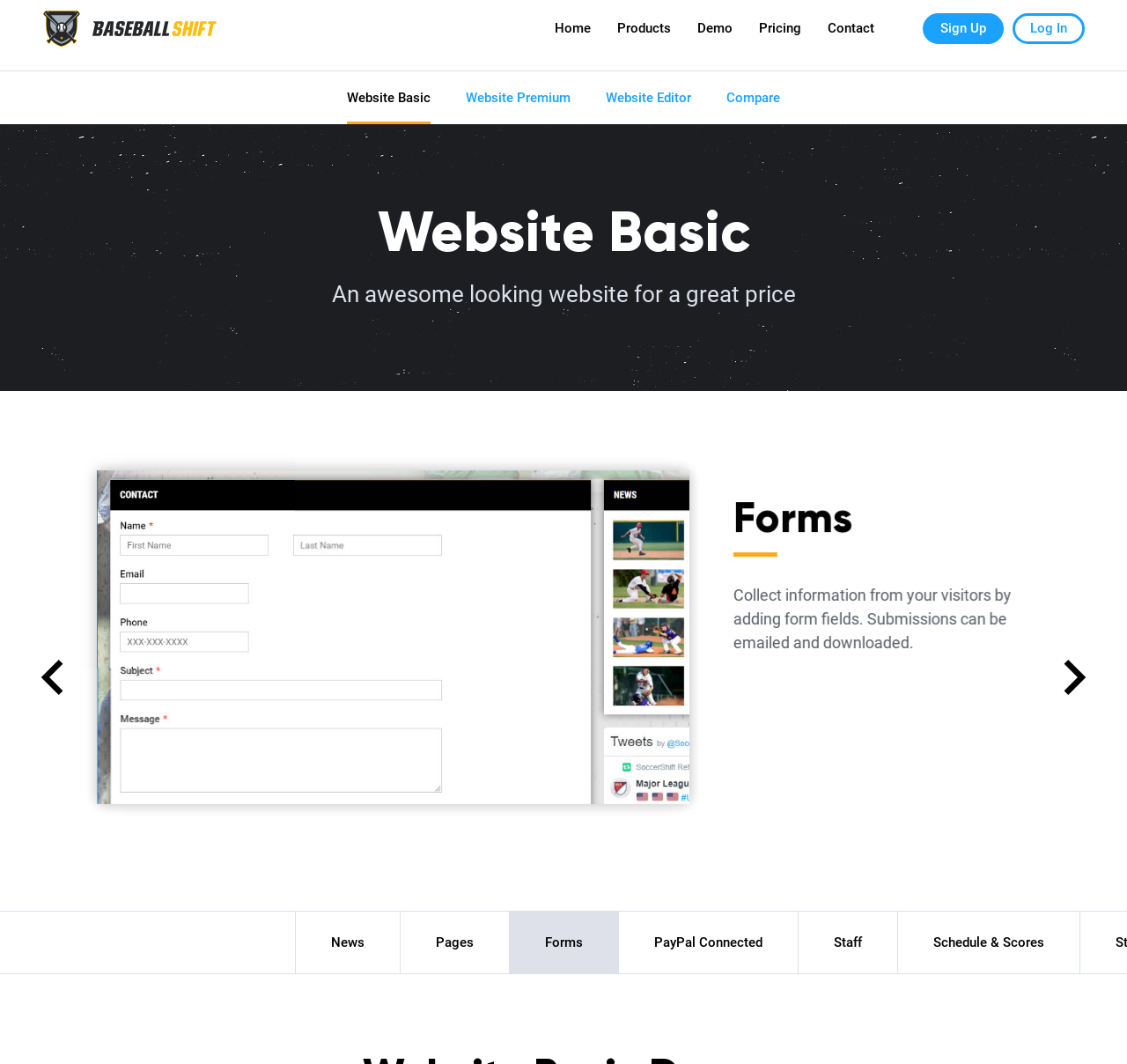How many images are on the webpage?
Please respond to the question thoroughly and include all relevant details.

There are 4 images on the webpage, identified by their image elements and coordinates [0.038, 0.012, 0.081, 0.055], [0.092, 0.024, 0.233, 0.042], [0.086, 0.442, 0.612, 0.756], and [0.465, 0.462, 0.757, 0.511] respectively.